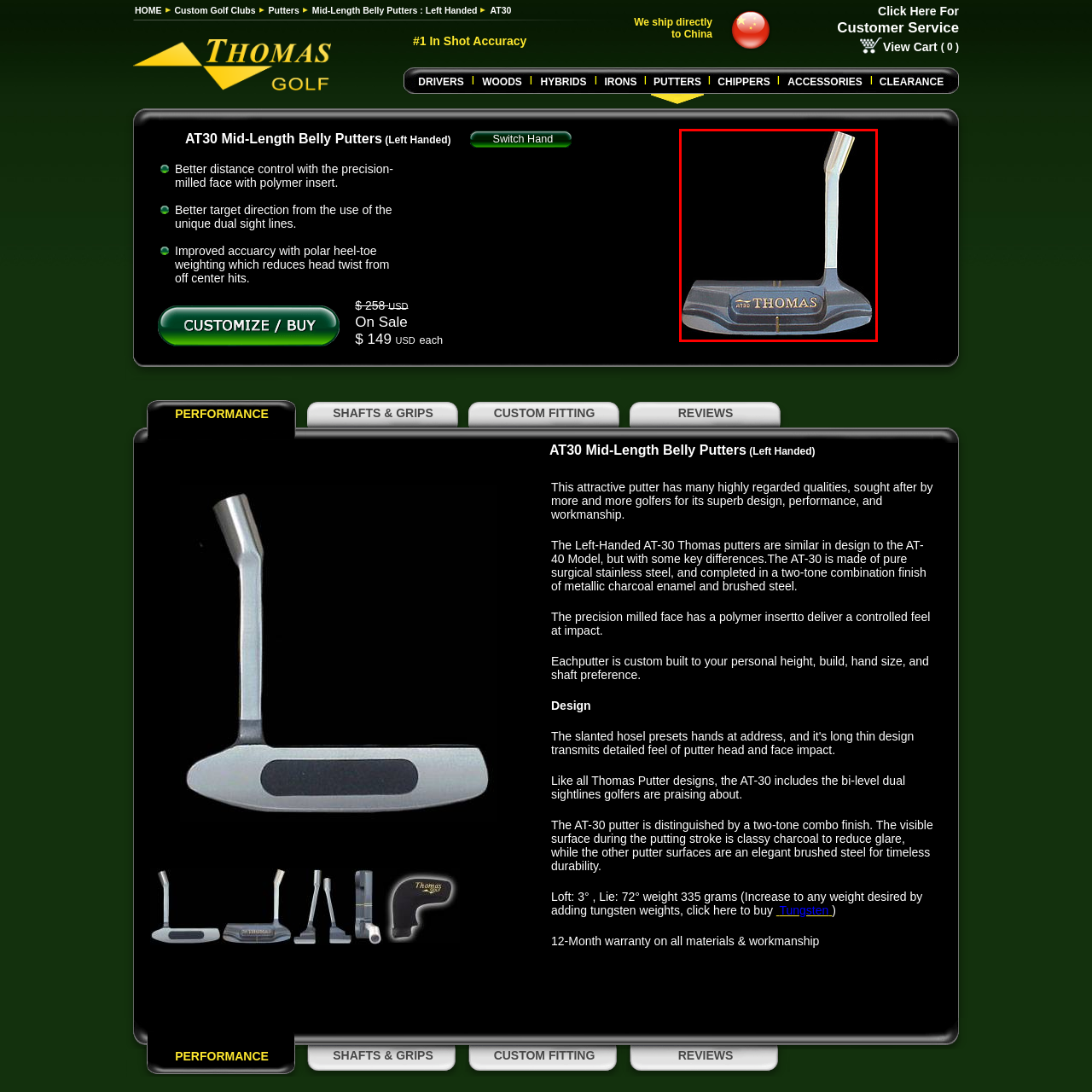Look at the image segment within the red box, What is the benefit of the two-tone design? Give a brief response in one word or phrase.

Reduces glare